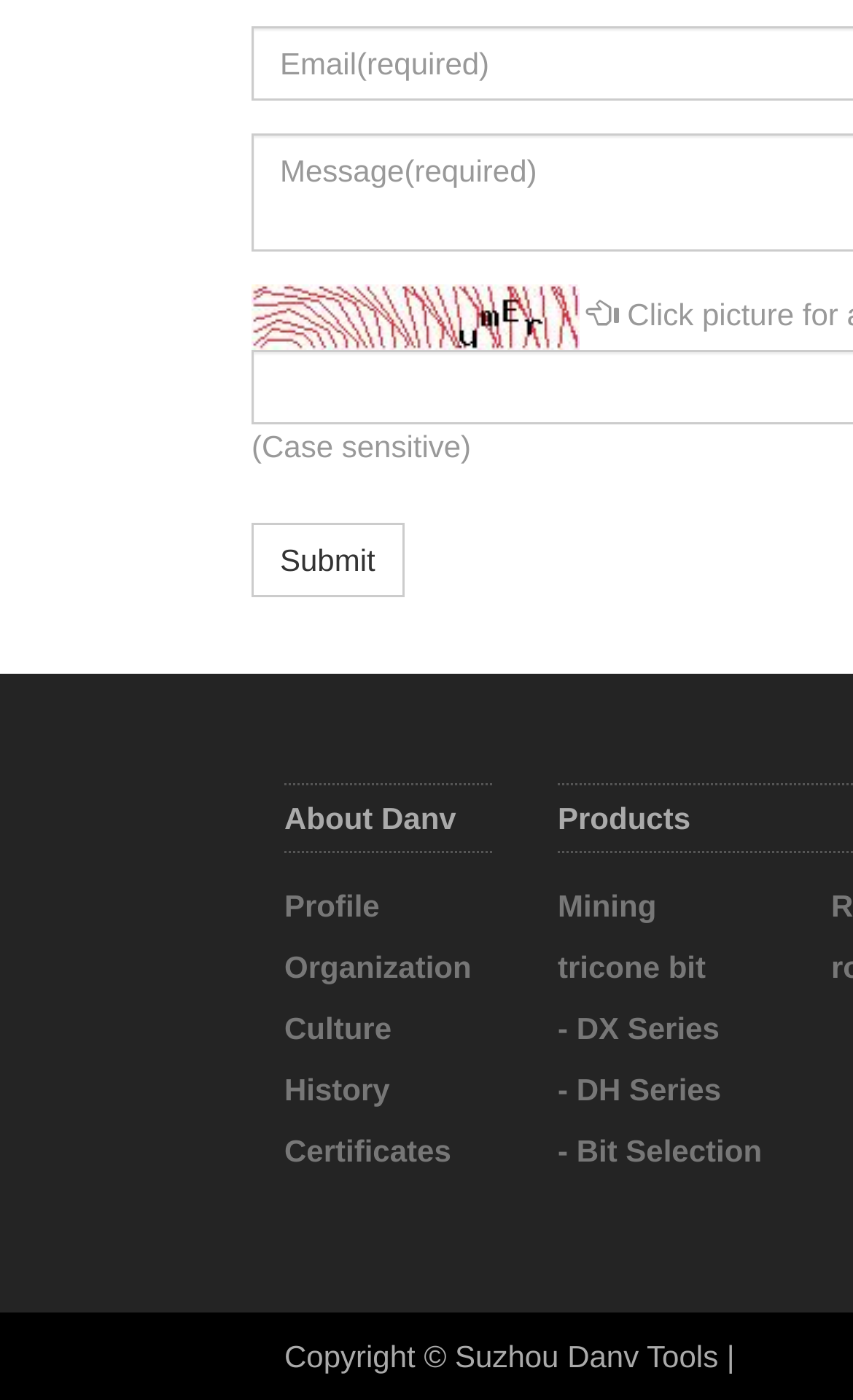Provide the bounding box coordinates of the area you need to click to execute the following instruction: "go to Mining tricone bit page".

[0.654, 0.635, 0.827, 0.703]